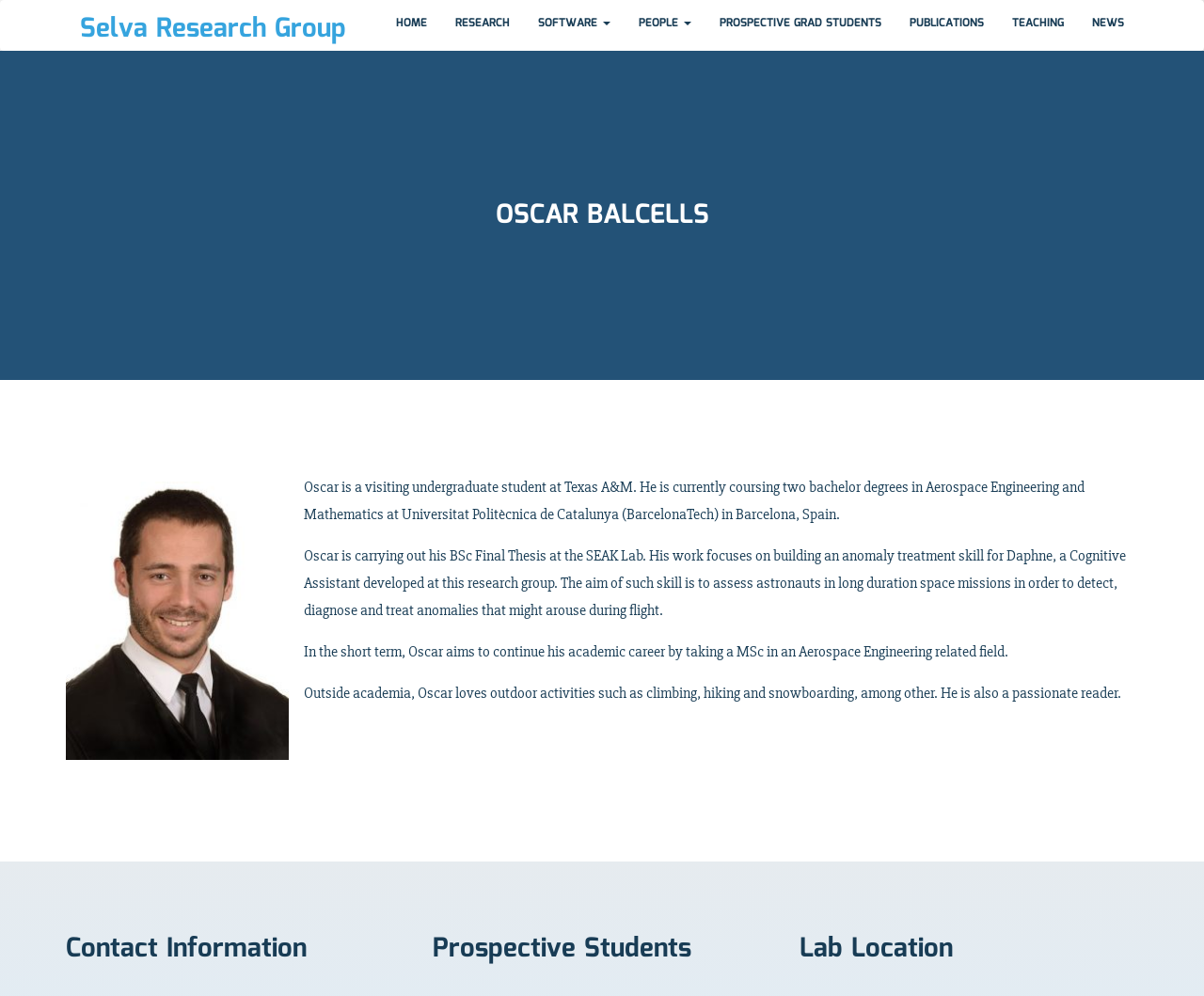Bounding box coordinates are specified in the format (top-left x, top-left y, bottom-right x, bottom-right y). All values are floating point numbers bounded between 0 and 1. Please provide the bounding box coordinate of the region this sentence describes: Prospective grad students

[0.586, 0.0, 0.744, 0.051]